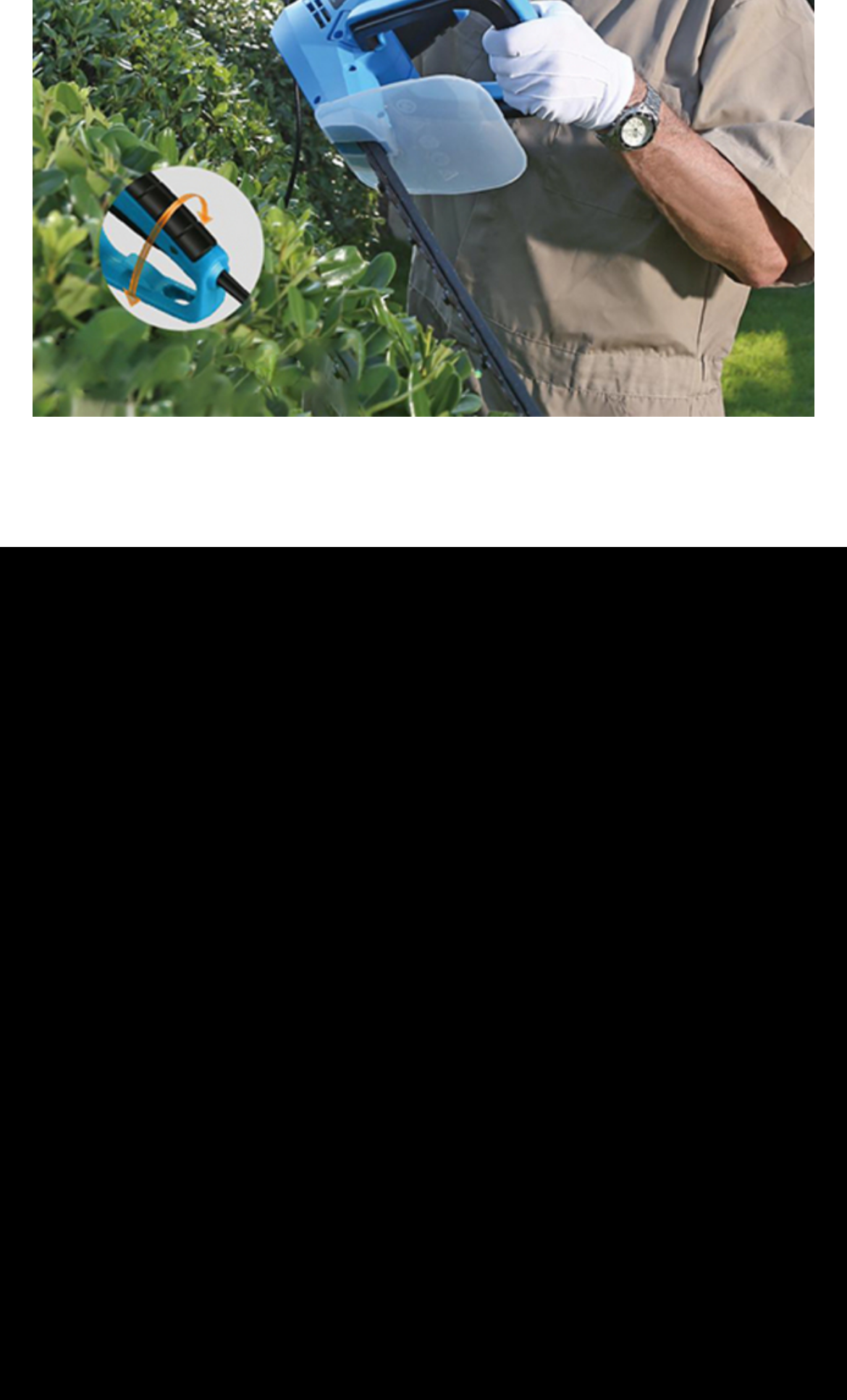Analyze the image and deliver a detailed answer to the question: What is the company name?

The company name can be found at the top of the webpage, where it is written as a link and also accompanied by an image with the same text.